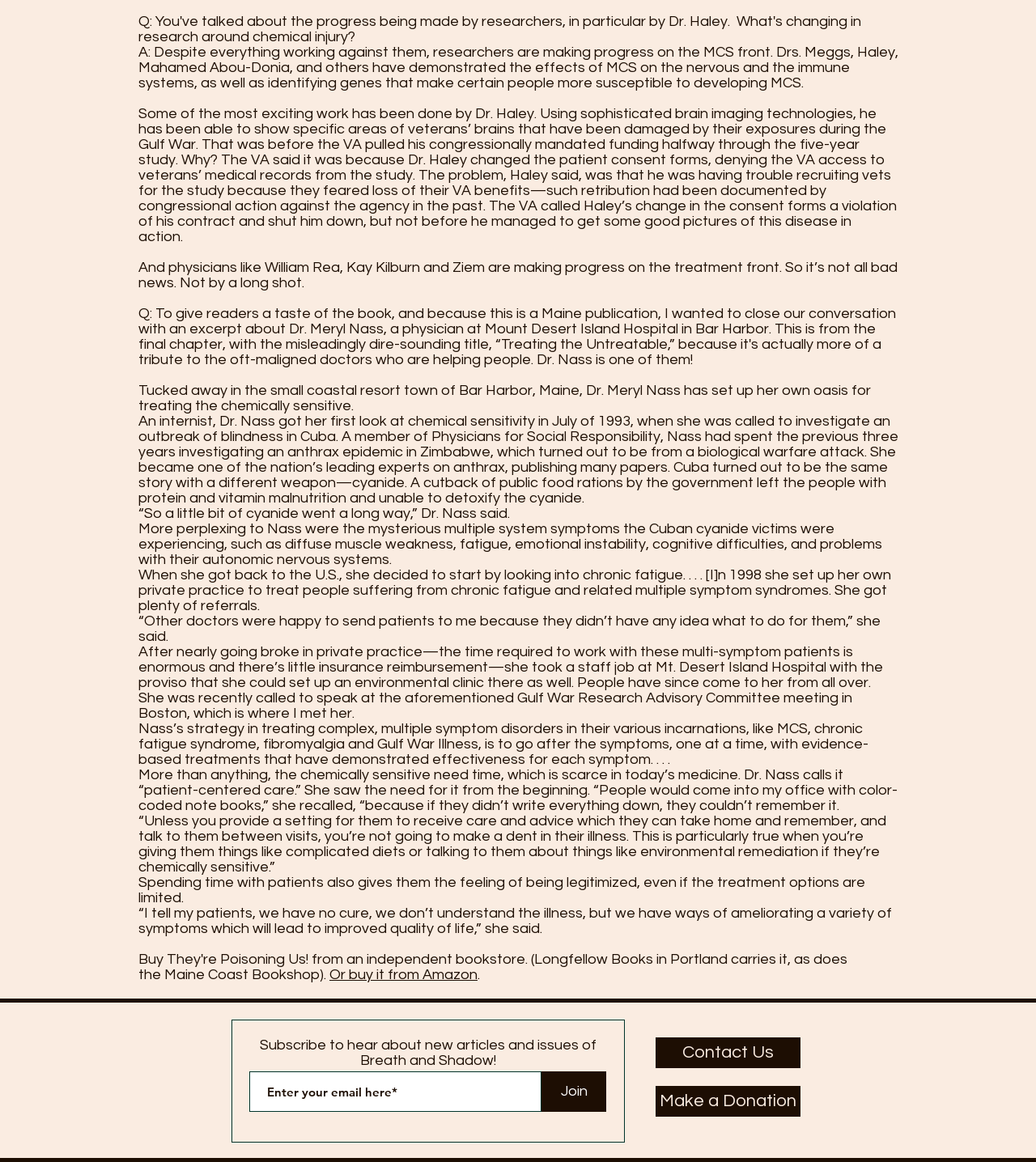Find and specify the bounding box coordinates that correspond to the clickable region for the instruction: "Click the Join button".

[0.523, 0.922, 0.585, 0.957]